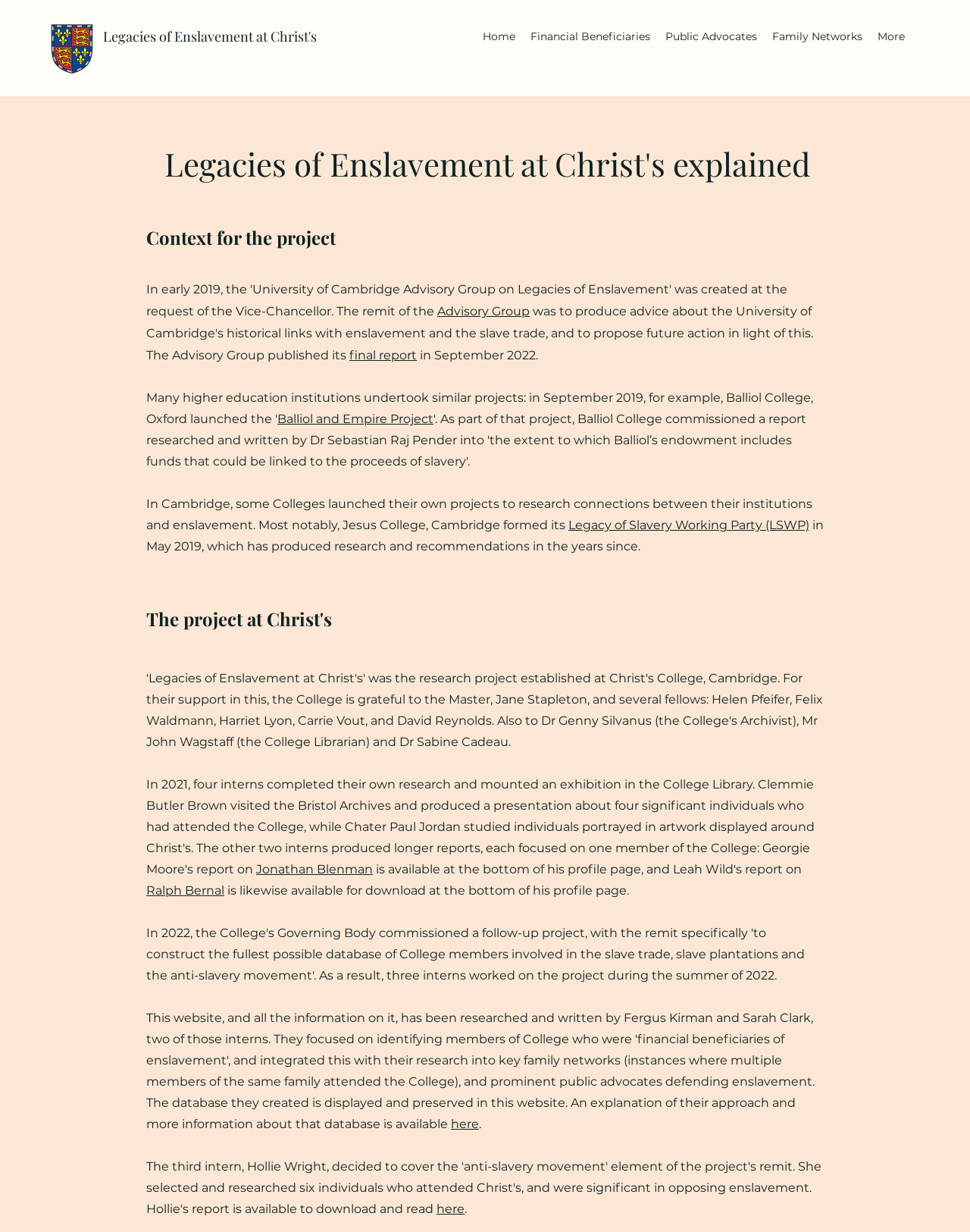Pinpoint the bounding box coordinates of the clickable element needed to complete the instruction: "Learn about 'Balliol and Empire Project'". The coordinates should be provided as four float numbers between 0 and 1: [left, top, right, bottom].

[0.286, 0.334, 0.447, 0.346]